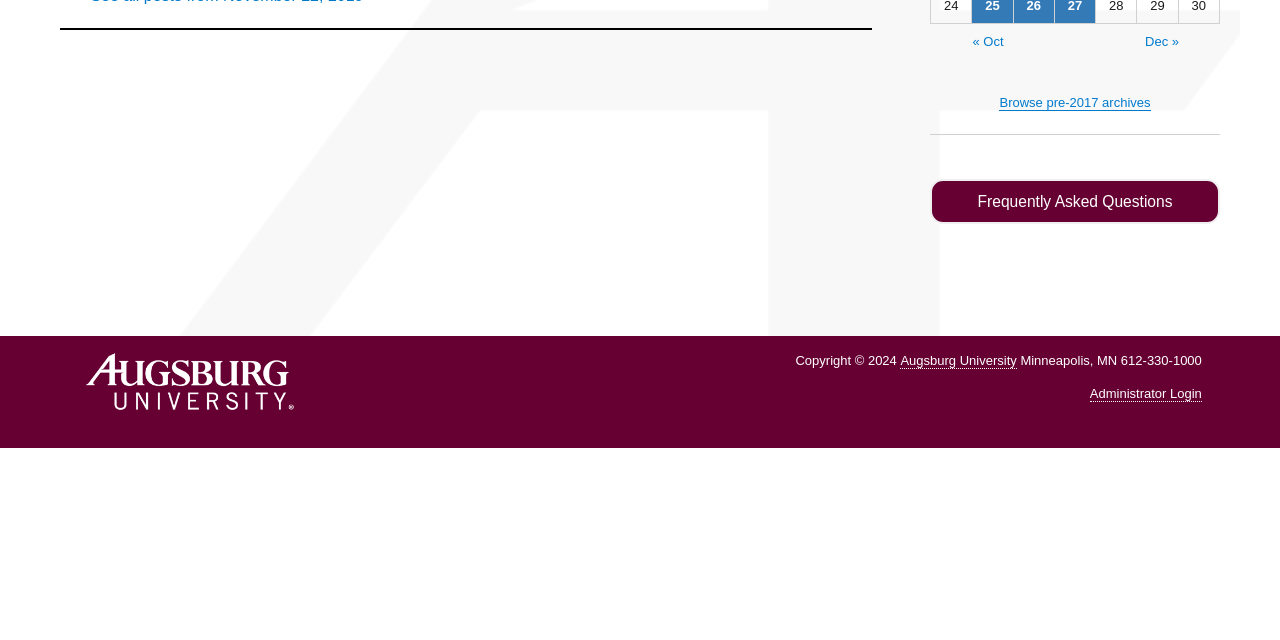Based on the element description, predict the bounding box coordinates (top-left x, top-left y, bottom-right x, bottom-right y) for the UI element in the screenshot: Augsburg University

[0.703, 0.552, 0.794, 0.577]